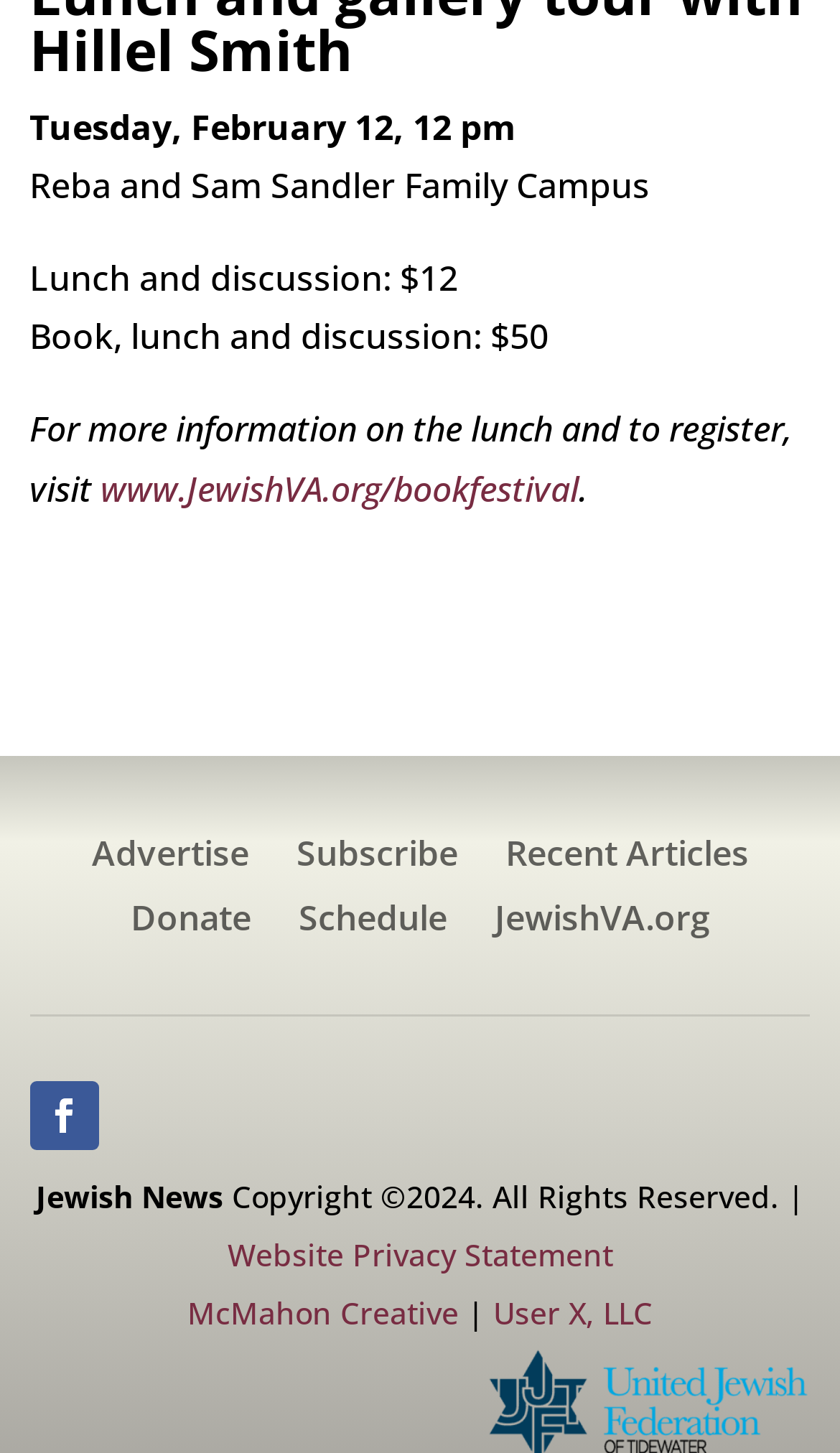Please identify the bounding box coordinates for the region that you need to click to follow this instruction: "Visit the JewishVA.org website".

[0.588, 0.621, 0.845, 0.653]